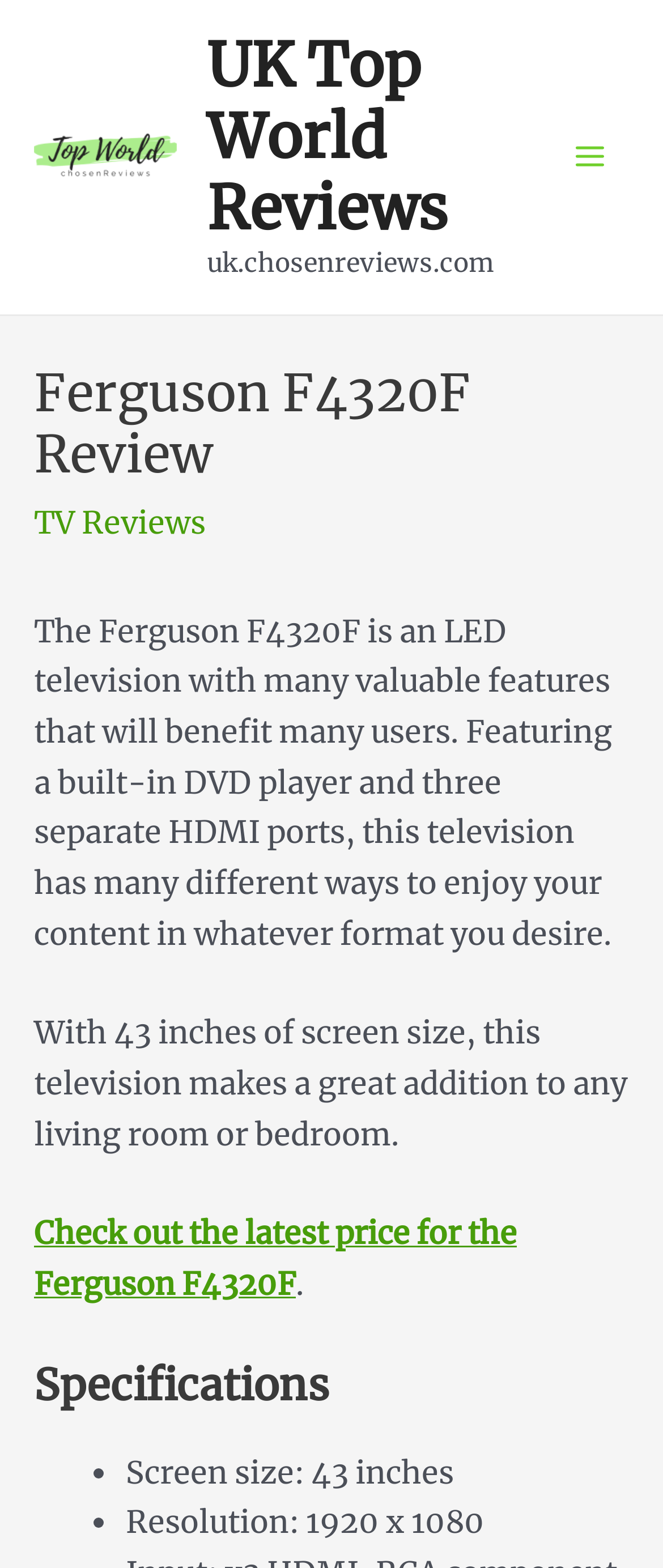Provide the bounding box coordinates of the UI element this sentence describes: "UK Top World Reviews".

[0.312, 0.018, 0.676, 0.157]